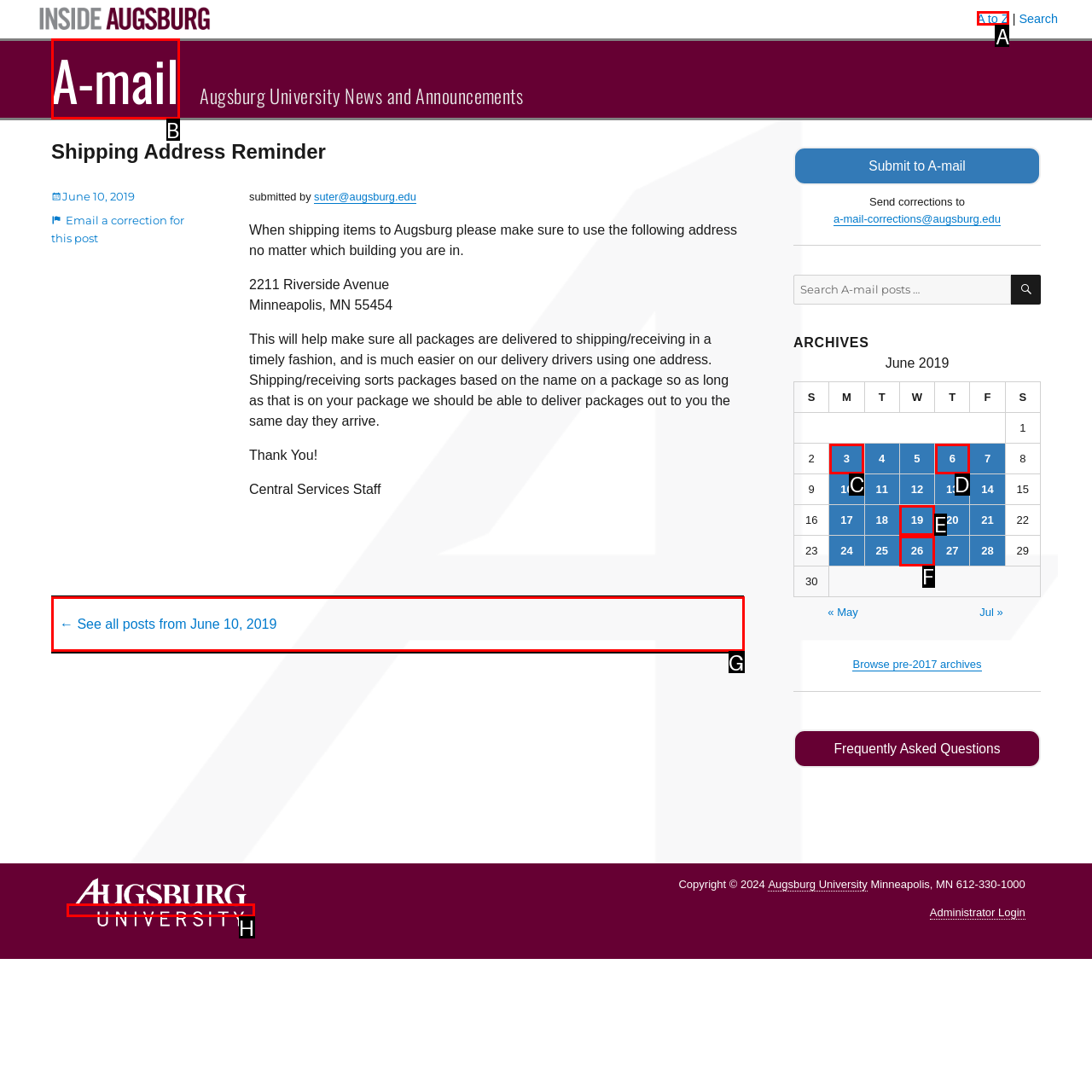Point out the HTML element that matches the following description: A-mail
Answer with the letter from the provided choices.

B